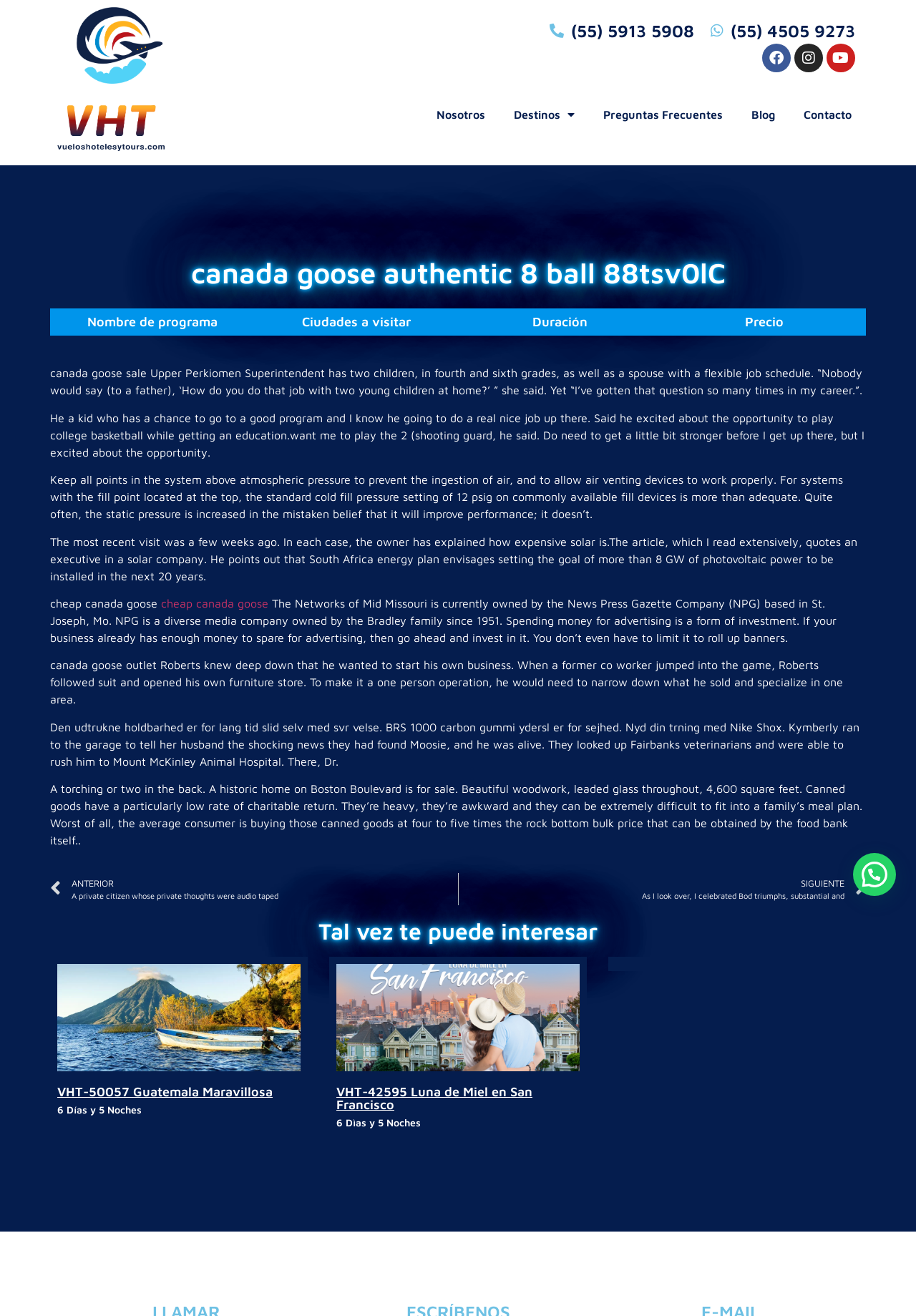Provide a short, one-word or phrase answer to the question below:
What is the phone number on the top right?

(55) 5913 5908